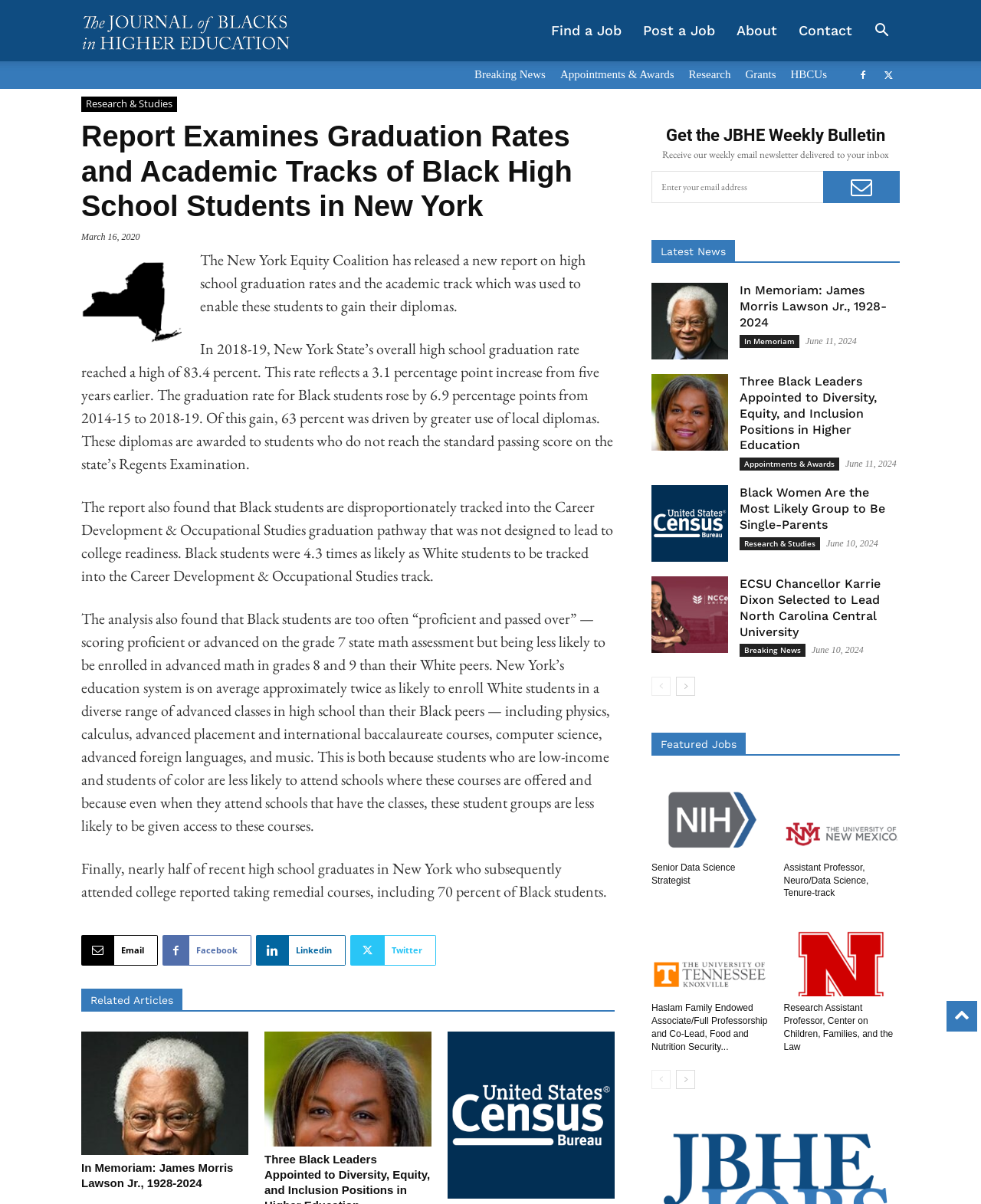Offer a detailed account of what is visible on the webpage.

The webpage is an article from The Journal of Blacks in Higher Education, with a focus on a report examining graduation rates and academic tracks of Black high school students in New York. 

At the top of the page, there is a logo and a navigation menu with links to various sections, including "Find a Job", "Post a Job", "About", and "Contact". 

Below the navigation menu, there is a heading that reads "Report Examines Graduation Rates and Academic Tracks of Black High School Students in New York". This is followed by a brief summary of the report, which states that Black students are disproportionately tracked into the Career Development & Occupational Studies graduation pathway that was not designed to lead to college readiness. 

The article is divided into several sections, each with a heading and a brief summary of the content. The sections include "Page 6", "Page 1", and "Page 1" again, suggesting that the article may be a multi-page report. 

Throughout the article, there are links to related articles, including "In Memoriam: James Morris Lawson Jr., 1928-2024", "Three Black Leaders Appointed to Diversity, Equity, and Inclusion Positions in Higher Education", and "Black Women Are the Most Likely Group to Be Single-Parents". 

There are also several images and icons scattered throughout the page, including social media icons and images accompanying the related articles. 

At the bottom of the page, there is a section titled "Latest News" with links to several news articles, including "In Memoriam: James Morris Lawson Jr., 1928-2024", "Three Black Leaders Appointed to Diversity, Equity, and Inclusion Positions in Higher Education", and "Black Women Are the Most Likely Group to Be Single-Parents". 

Additionally, there is a section titled "Featured Jobs" with a link to a job posting for a Senior Data Science Strategist.